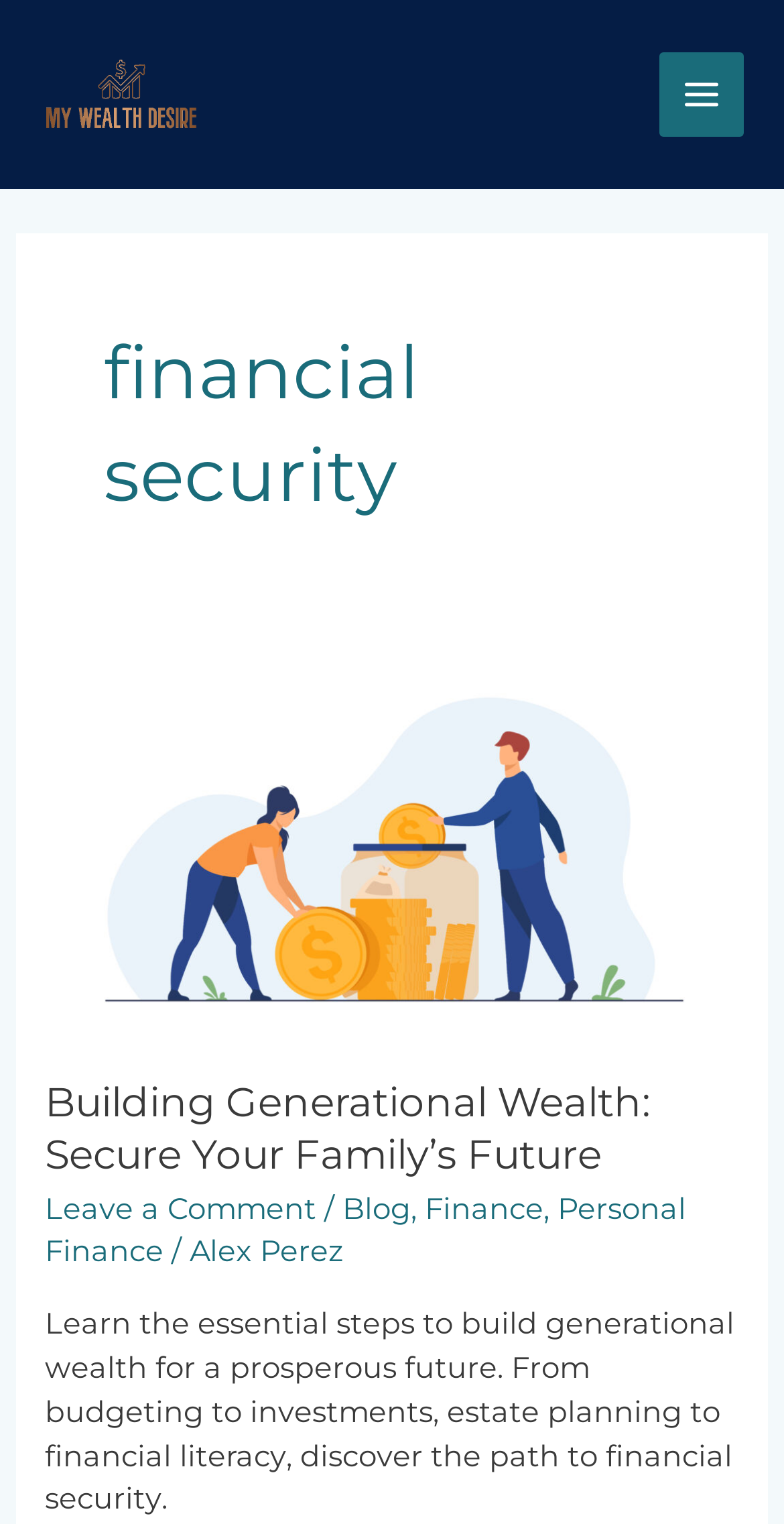How many articles are listed on this webpage?
Ensure your answer is thorough and detailed.

By analyzing the webpage structure, I can see that there is only one article listed, which is 'Building Generational Wealth: Secure Your Family’s Future', and it has a corresponding link and image.